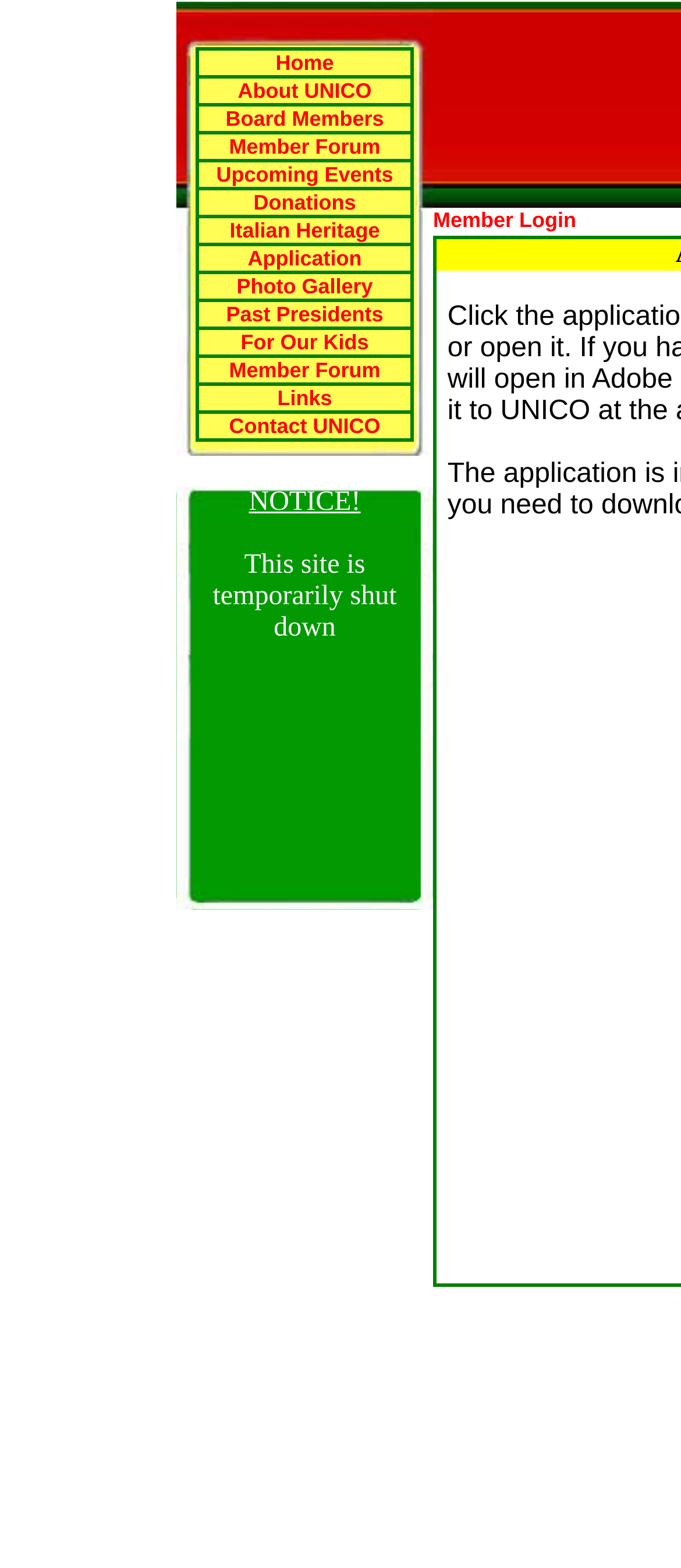Please determine the bounding box coordinates of the area that needs to be clicked to complete this task: 'Learn about Italian Heritage'. The coordinates must be four float numbers between 0 and 1, formatted as [left, top, right, bottom].

[0.337, 0.139, 0.558, 0.155]